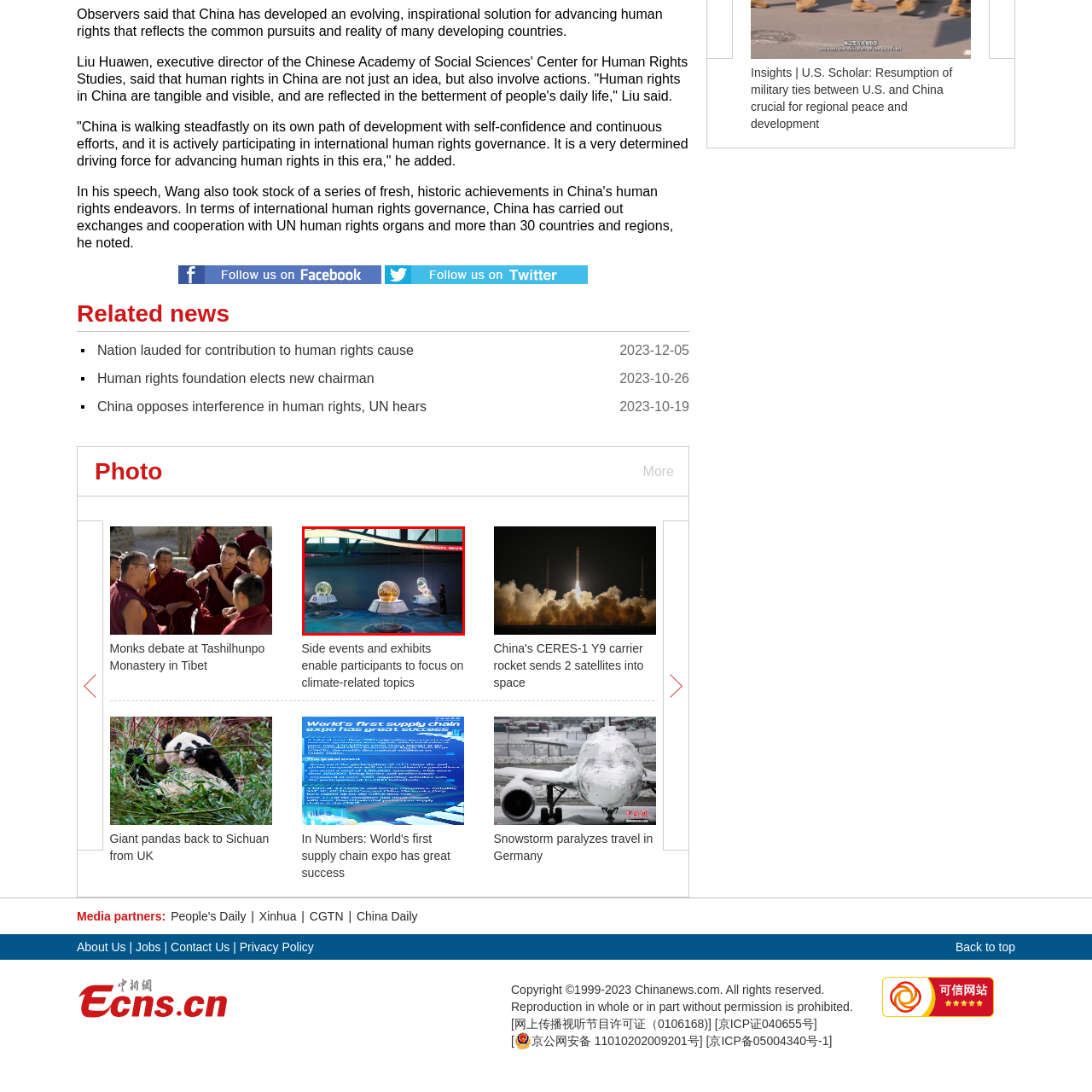Provide a thorough description of the scene depicted within the red bounding box.

The image displays a modern exhibition setup featuring three illuminated globes situated on sleek, futuristic stands. Each globe showcases a vibrant representation of different themes or topics, inviting viewers to engage with the visual narratives they convey. In the foreground, a person stands, seemingly absorbed in the experience, adding a sense of scale to the installation. The backdrop features a softly illuminated wall that enhances the ethereal atmosphere of the exhibit, reminiscent of innovative displays often seen in contemporary museums or international expositions. This scene captures a moment of exploration and inspiration, highlighting the intersection of art, technology, and education.